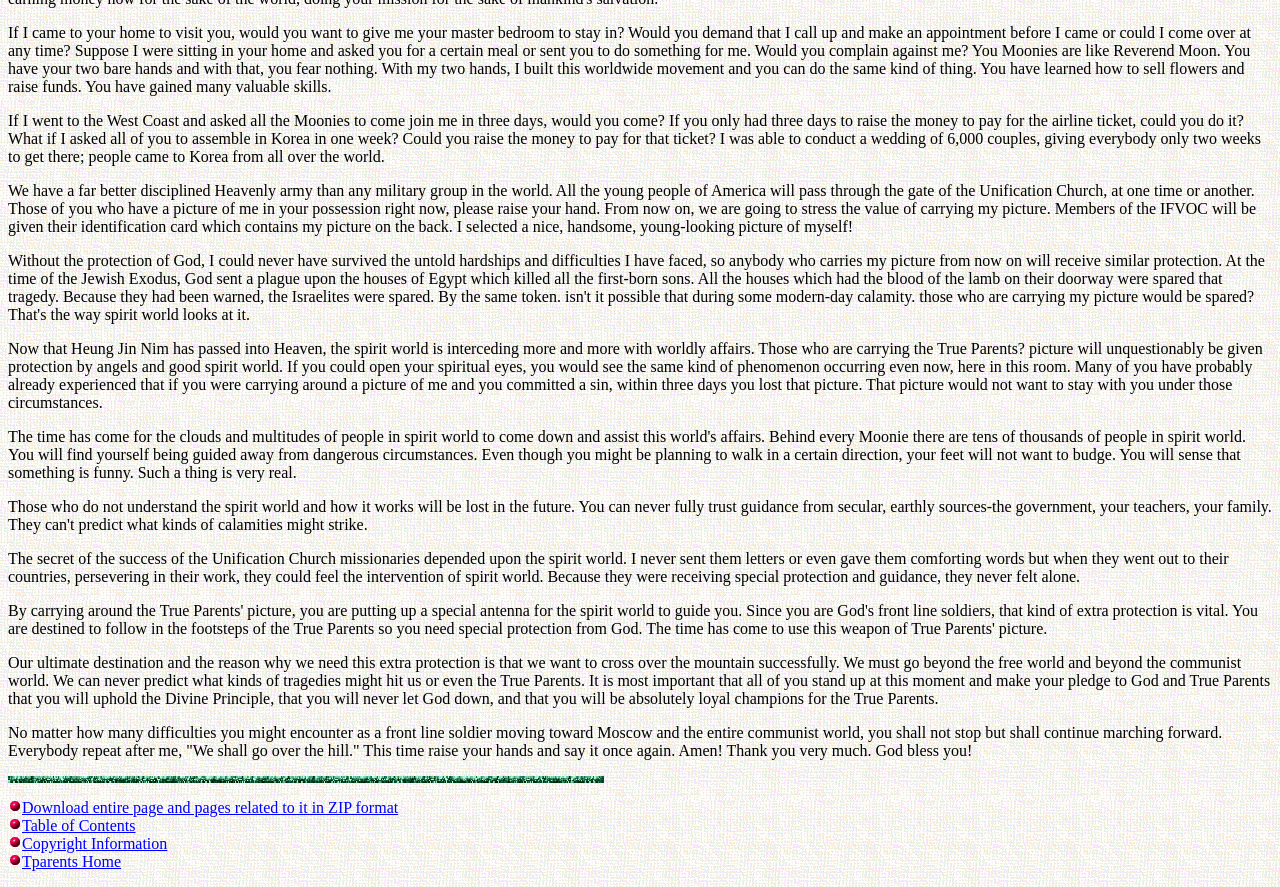Use a single word or phrase to respond to the question:
What is the author's attitude towards the Moonies?

Encouraging